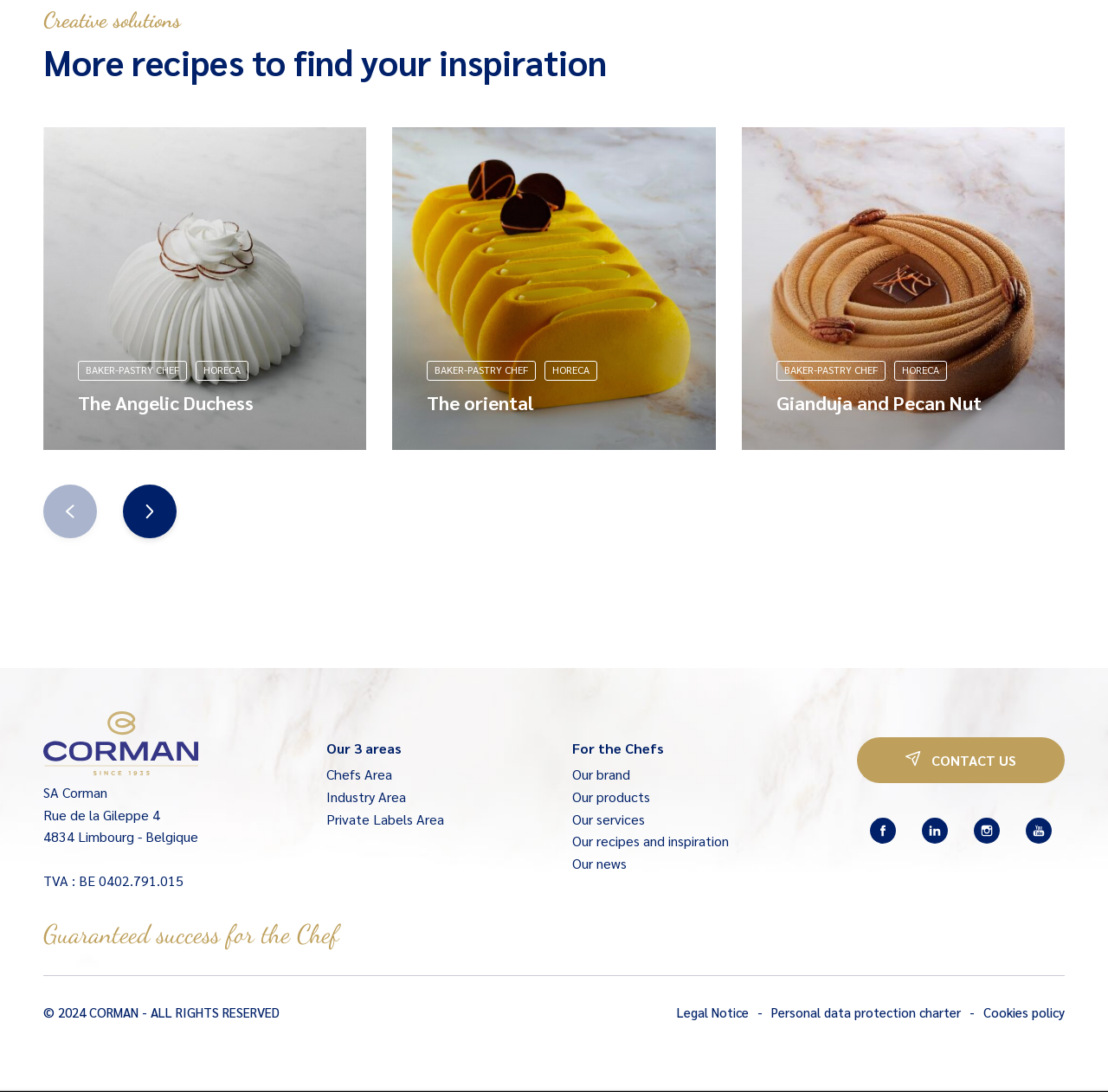Please give a succinct answer to the question in one word or phrase:
What social media platforms can you follow the company on?

Facebook, Linkedin, Instagram, YouTube